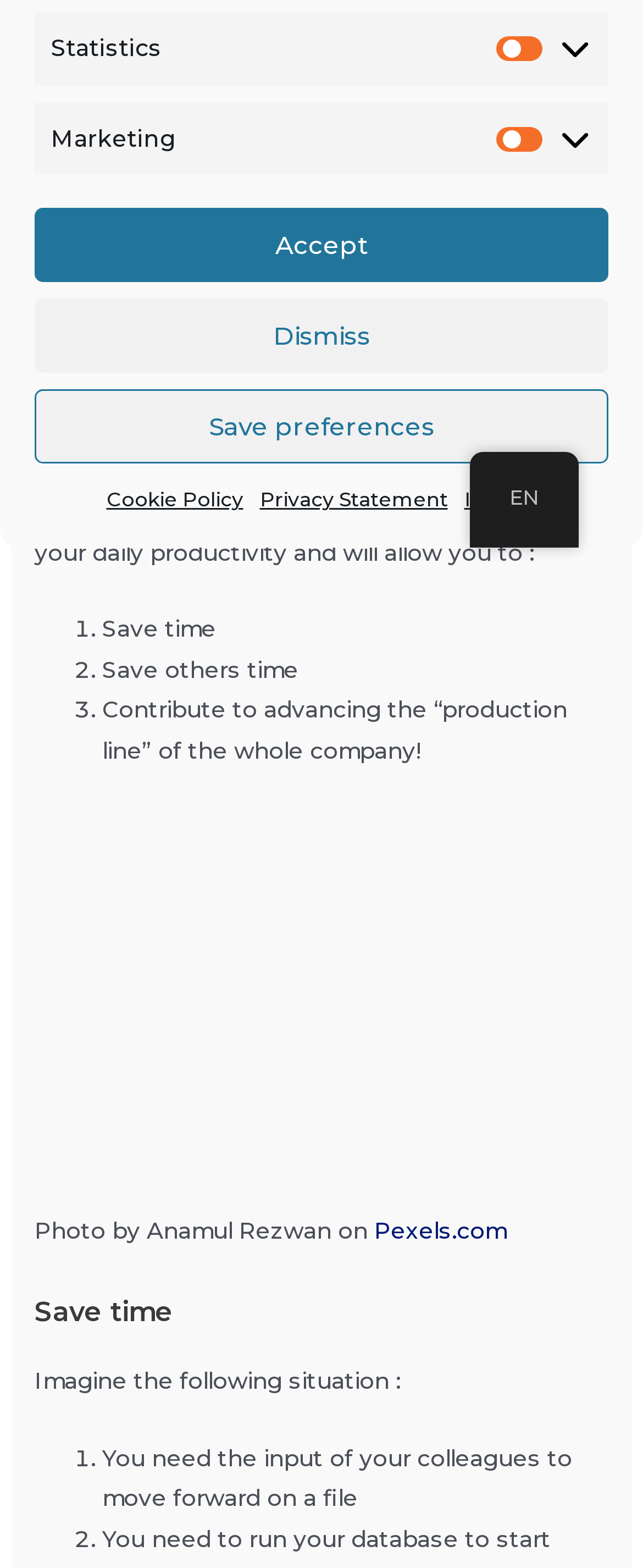Find the bounding box of the web element that fits this description: "Privacy Statement".

[0.404, 0.307, 0.696, 0.332]